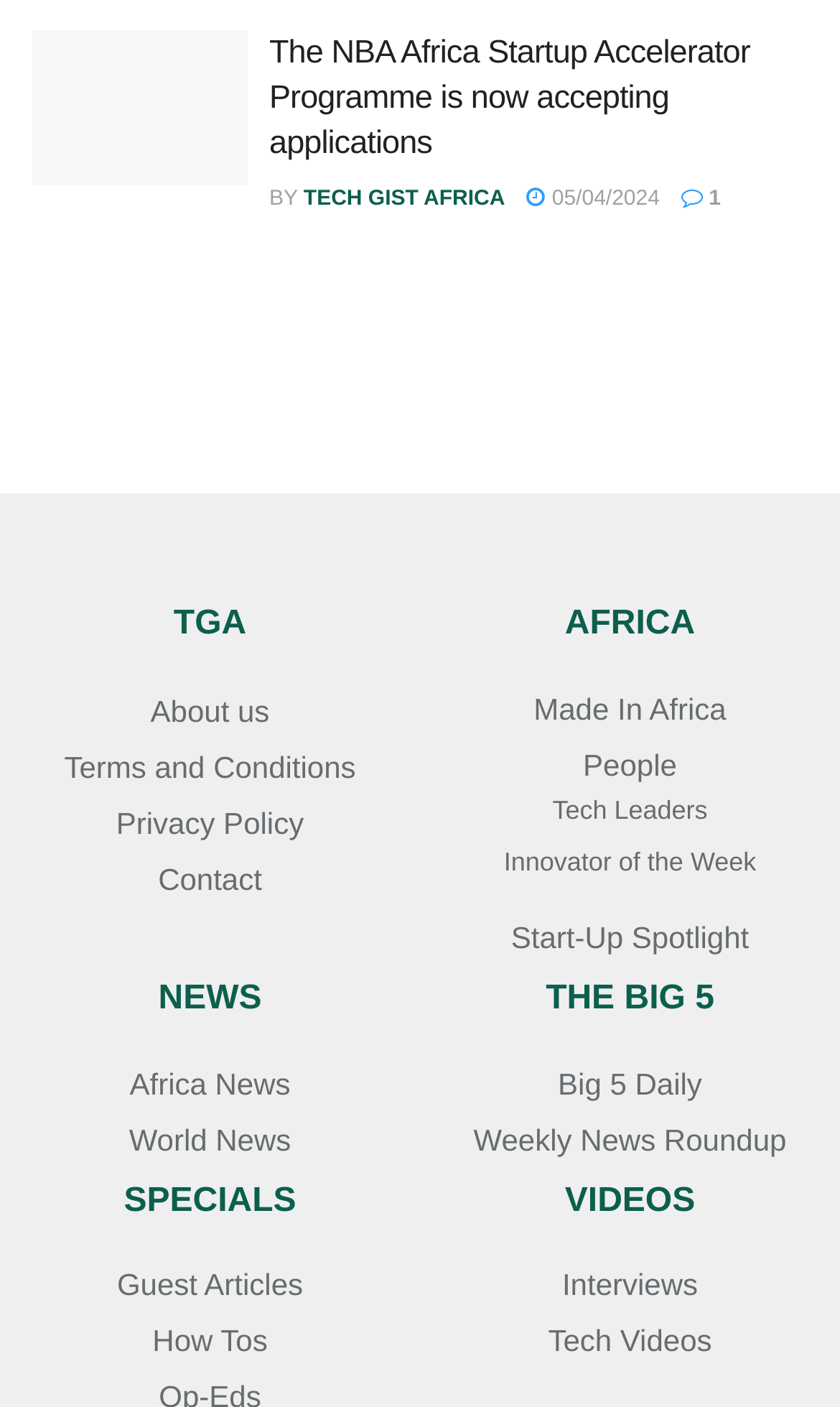Can you find the bounding box coordinates of the area I should click to execute the following instruction: "Click on NBA Africa"?

[0.038, 0.021, 0.295, 0.131]